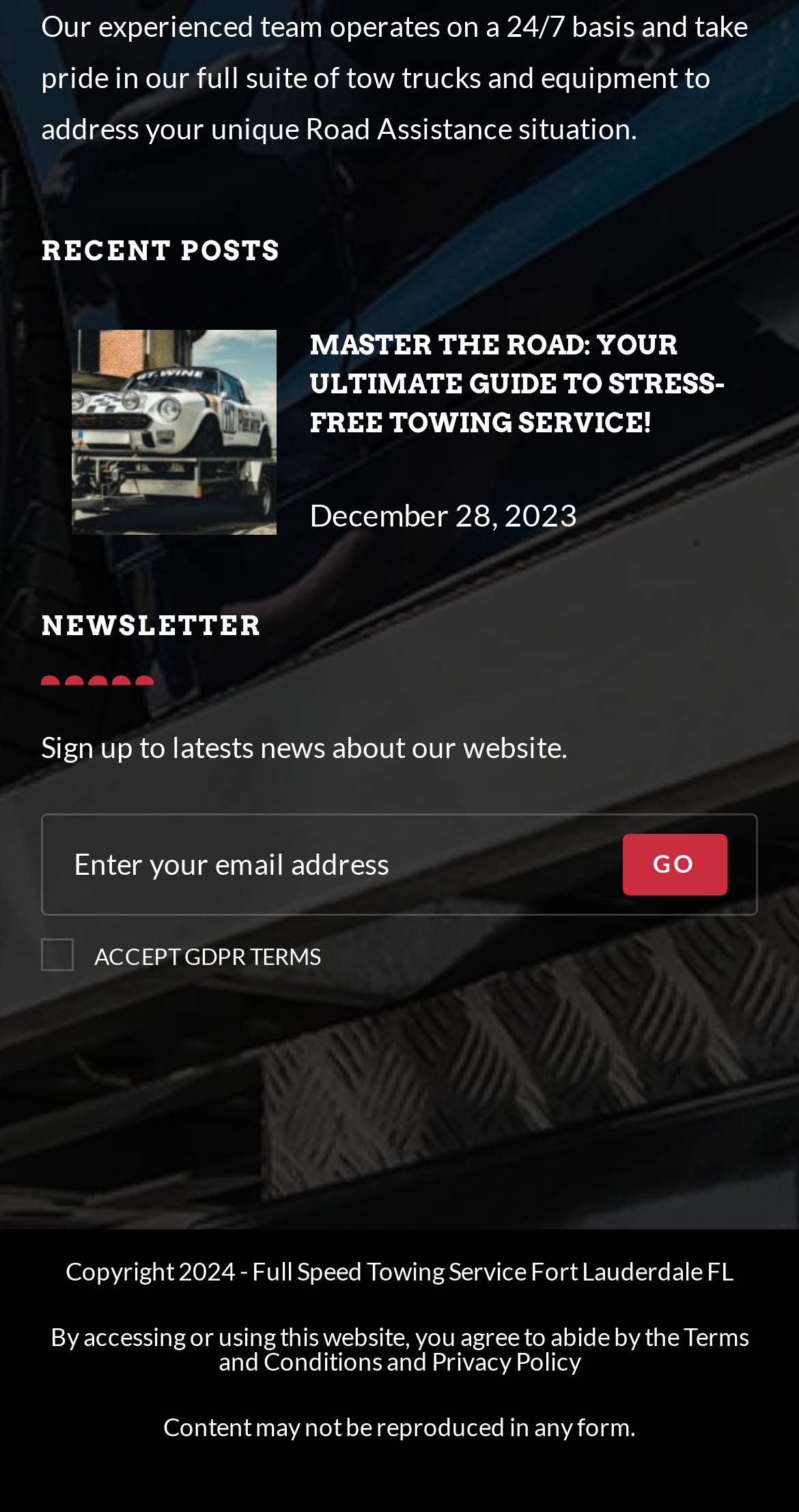What is the name of the towing service?
Please provide a comprehensive answer based on the visual information in the image.

The name of the towing service can be found at the bottom of the webpage, in the copyright section, which states 'Copyright 2024 - Full Speed Towing Service Fort Lauderdale FL'.